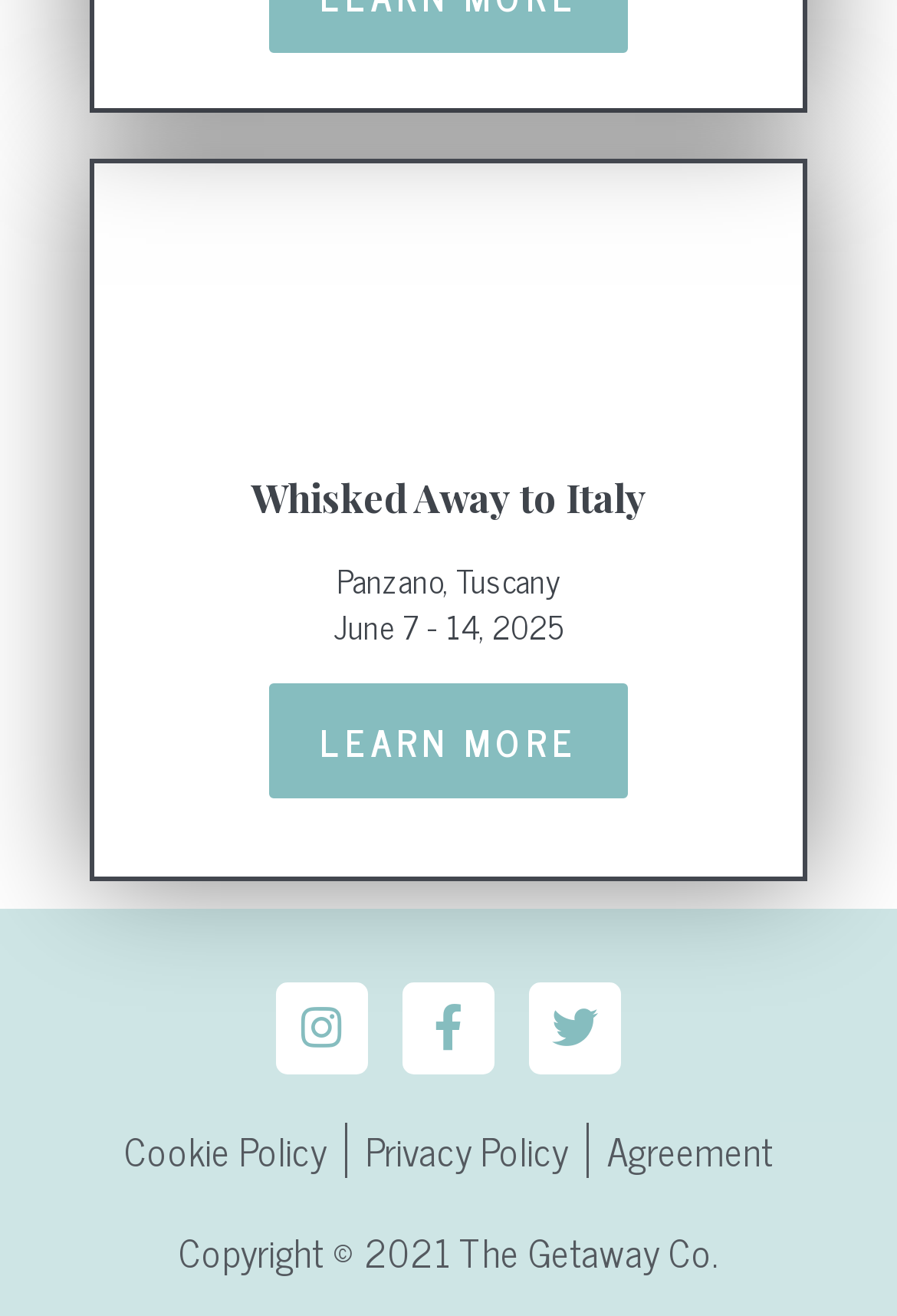Provide the bounding box coordinates of the HTML element described by the text: "Facebook-f". The coordinates should be in the format [left, top, right, bottom] with values between 0 and 1.

[0.449, 0.747, 0.551, 0.817]